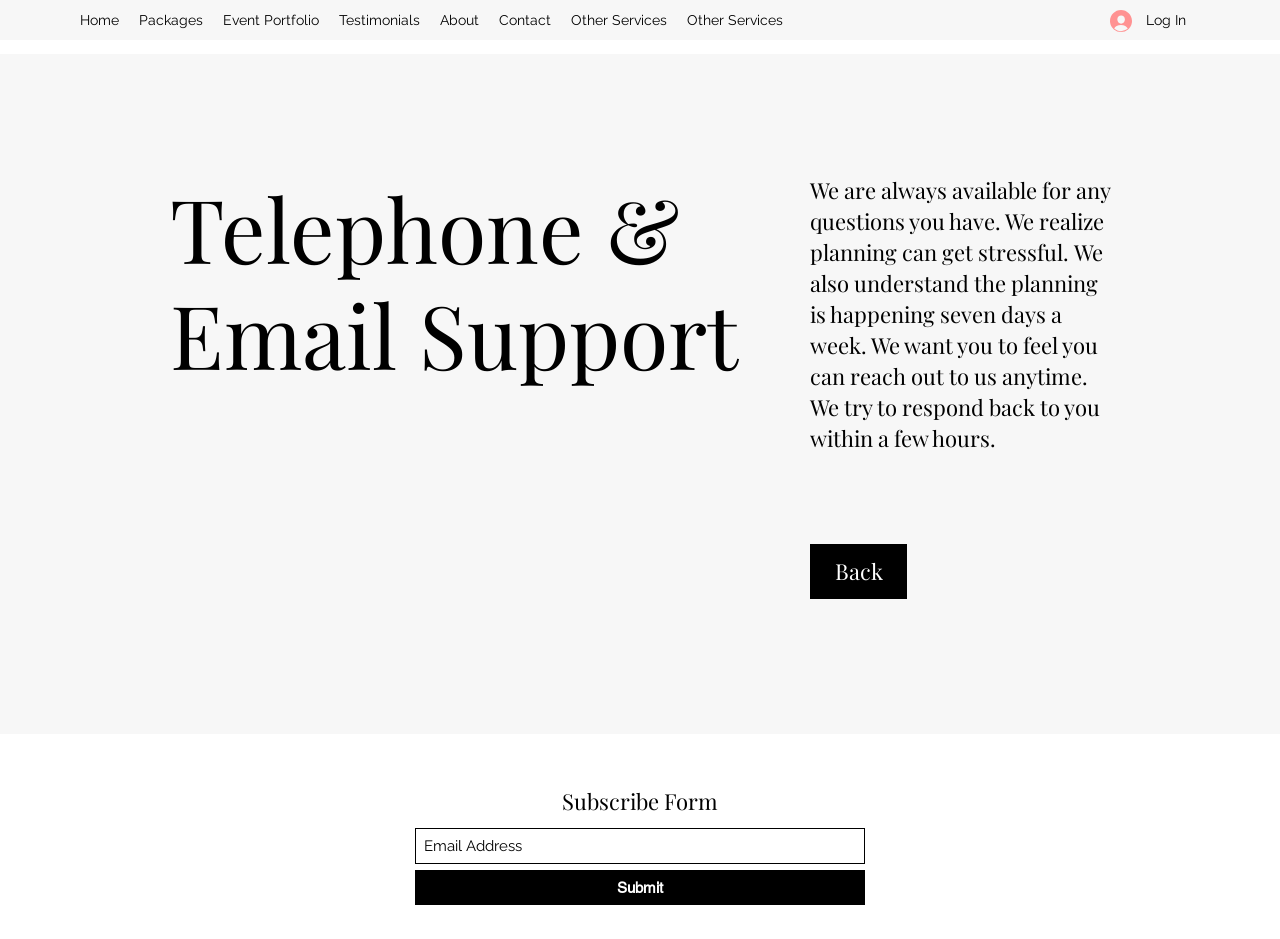Please reply to the following question using a single word or phrase: 
What is the purpose of the telephone and email support?

Answering questions